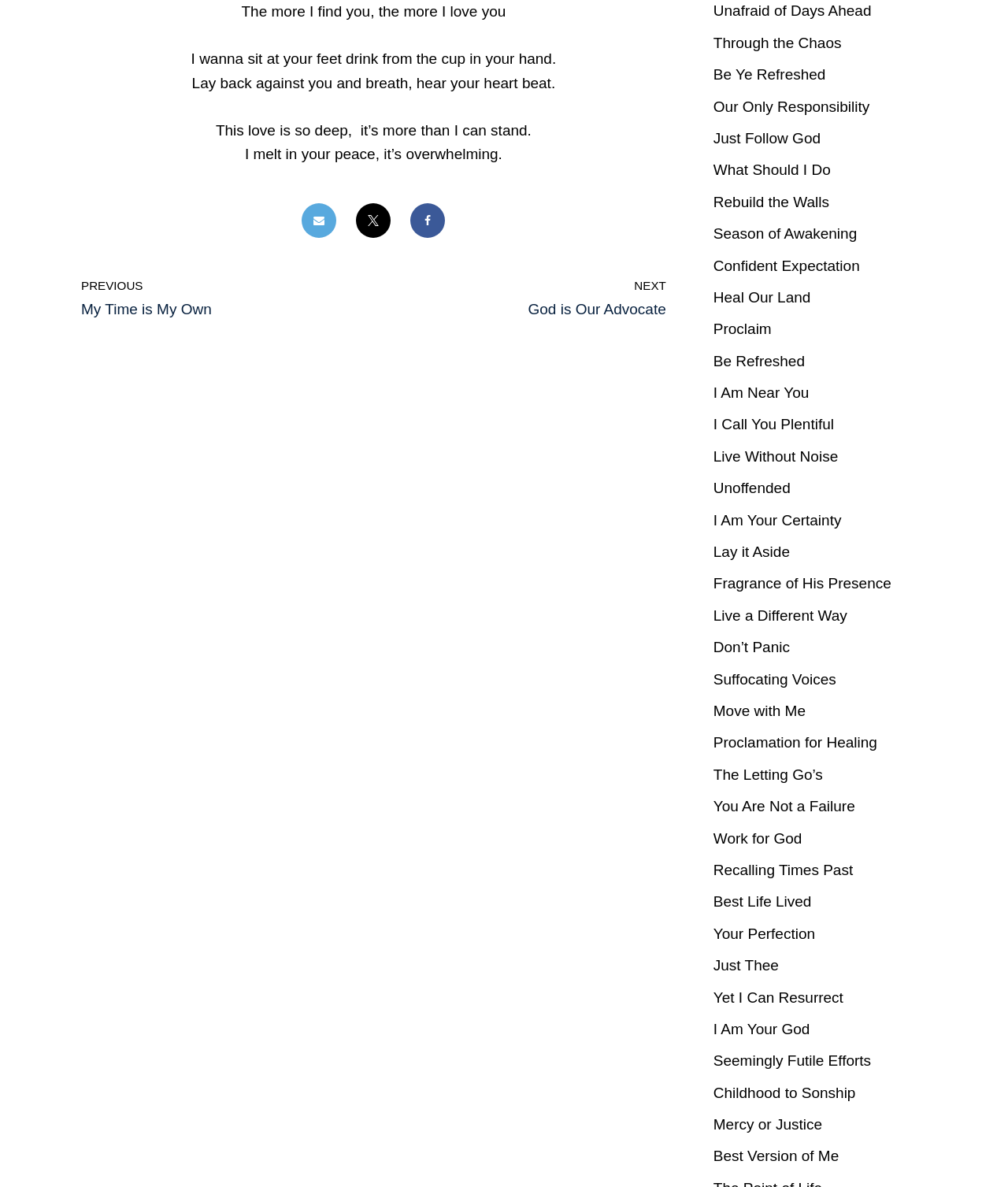Provide the bounding box coordinates of the HTML element described by the text: "Yet I Can Resurrect". The coordinates should be in the format [left, top, right, bottom] with values between 0 and 1.

[0.708, 0.833, 0.837, 0.847]